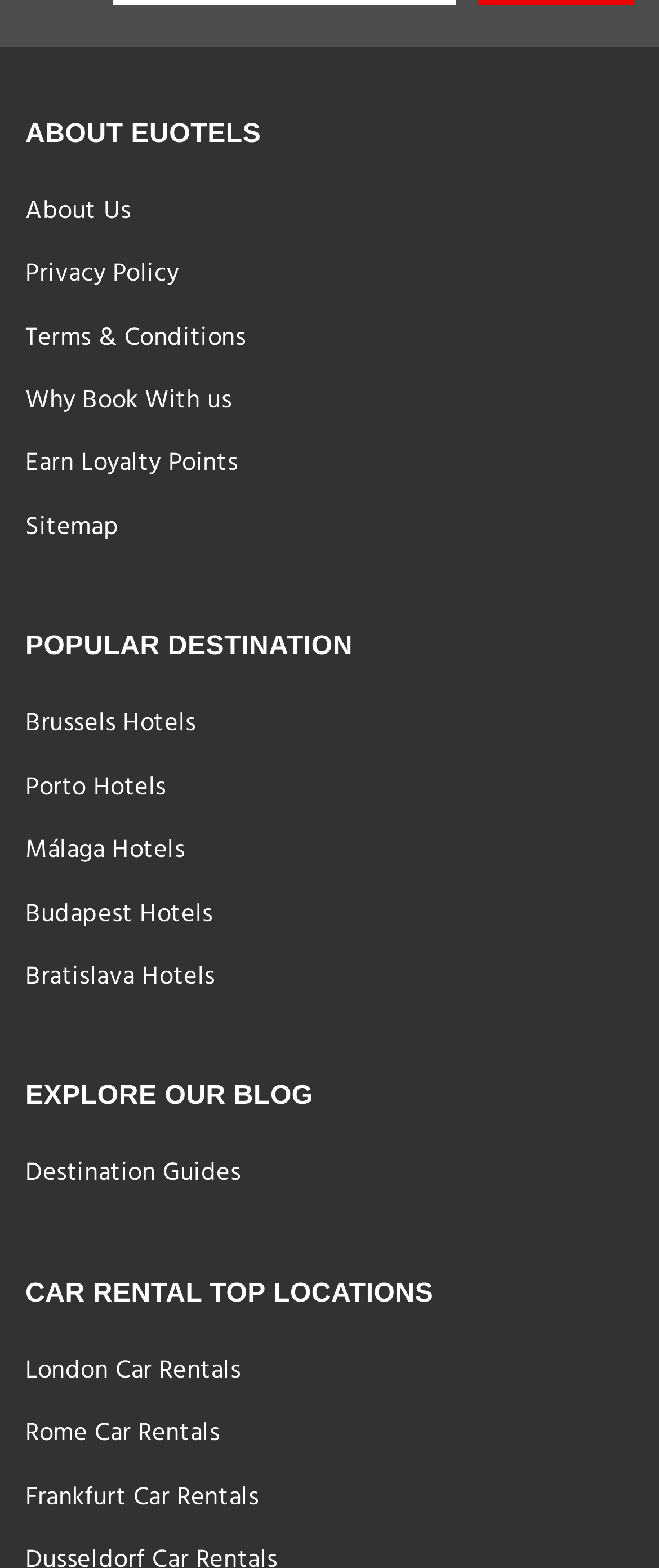Give a short answer to this question using one word or a phrase:
What is the last link under 'EXPLORE OUR BLOG'?

Destination Guides